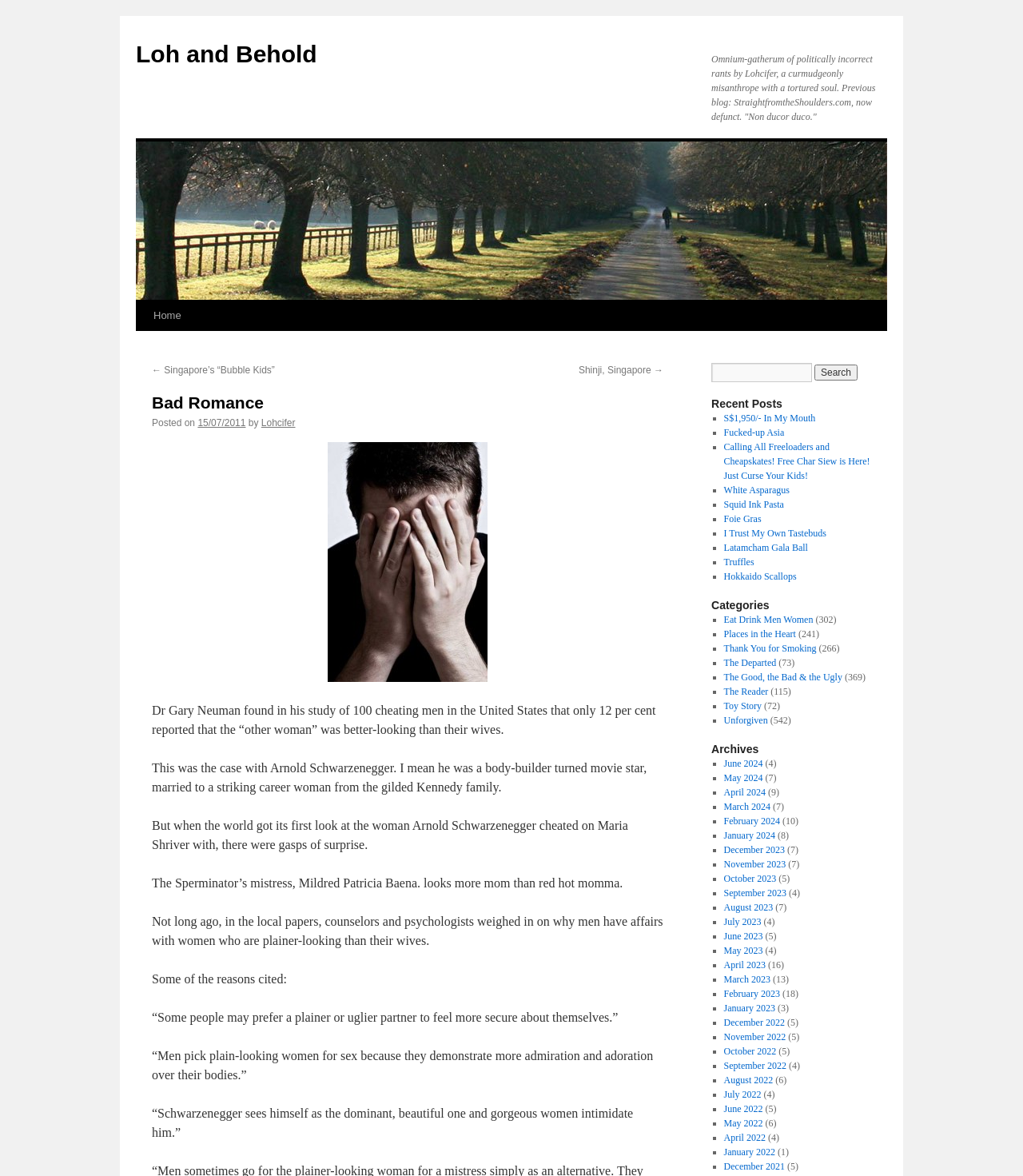Locate the bounding box coordinates of the UI element described by: "March 2023". Provide the coordinates as four float numbers between 0 and 1, formatted as [left, top, right, bottom].

[0.707, 0.828, 0.753, 0.838]